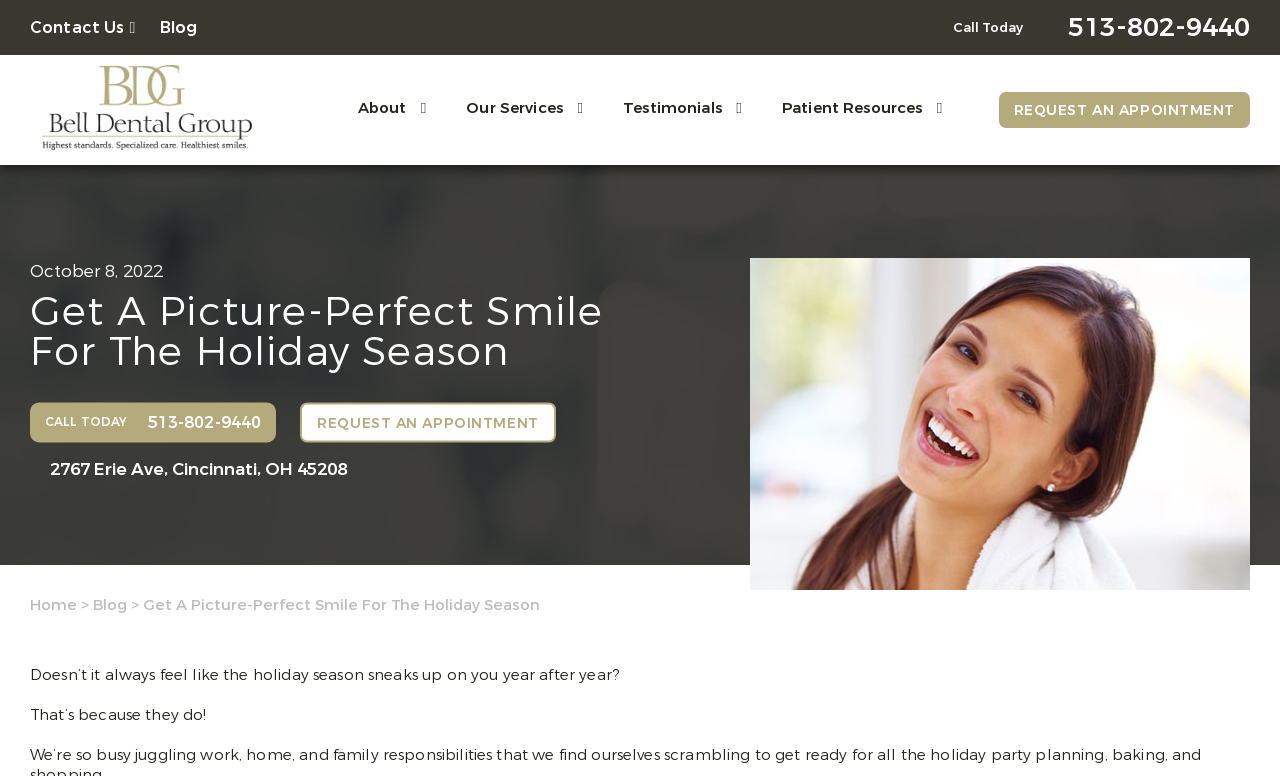Calculate the bounding box coordinates of the UI element given the description: "Bell Dental Group Logo".

[0.023, 0.174, 0.205, 0.2]